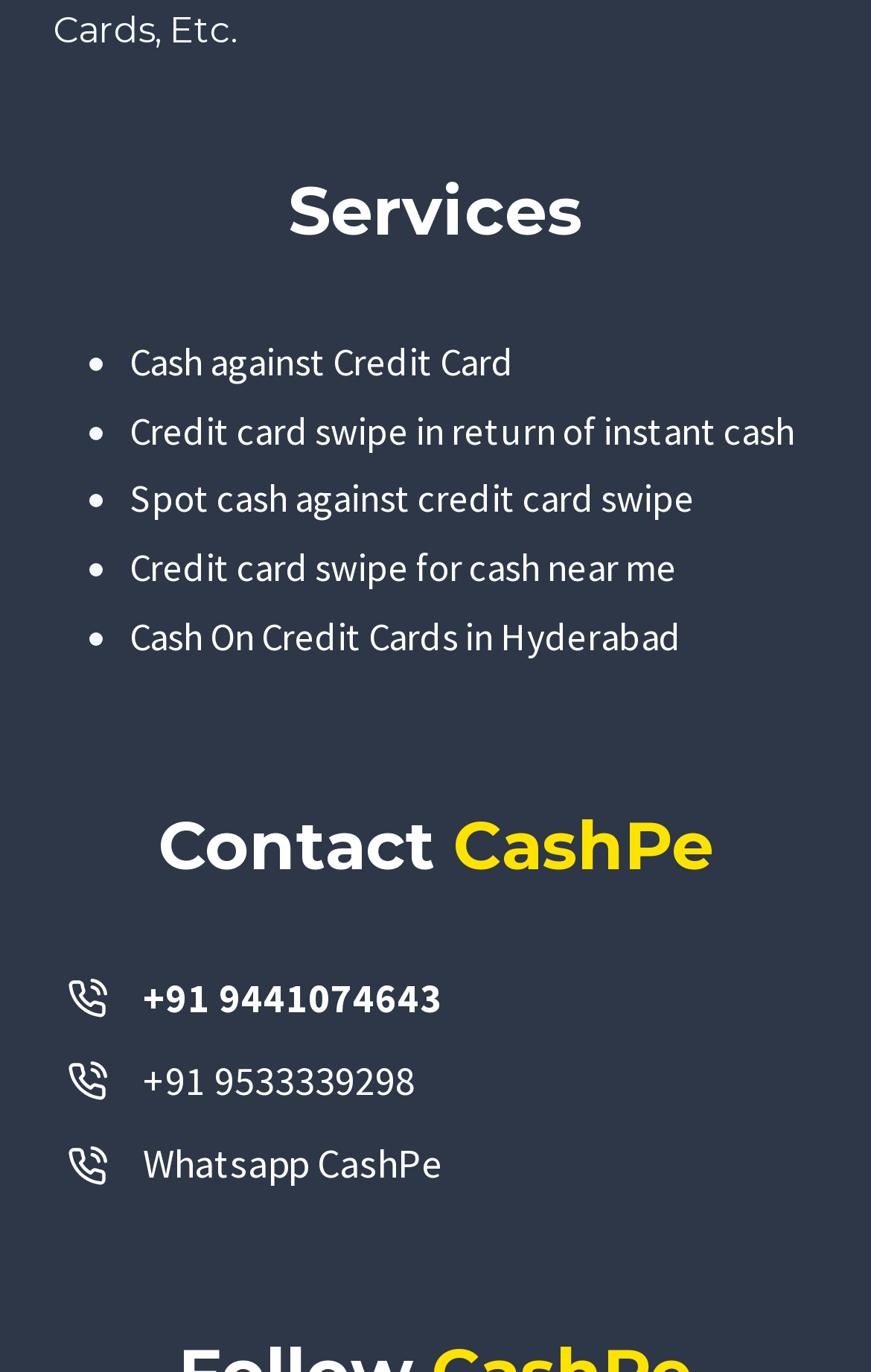Please give a succinct answer using a single word or phrase:
What is the location mentioned?

Hyderabad